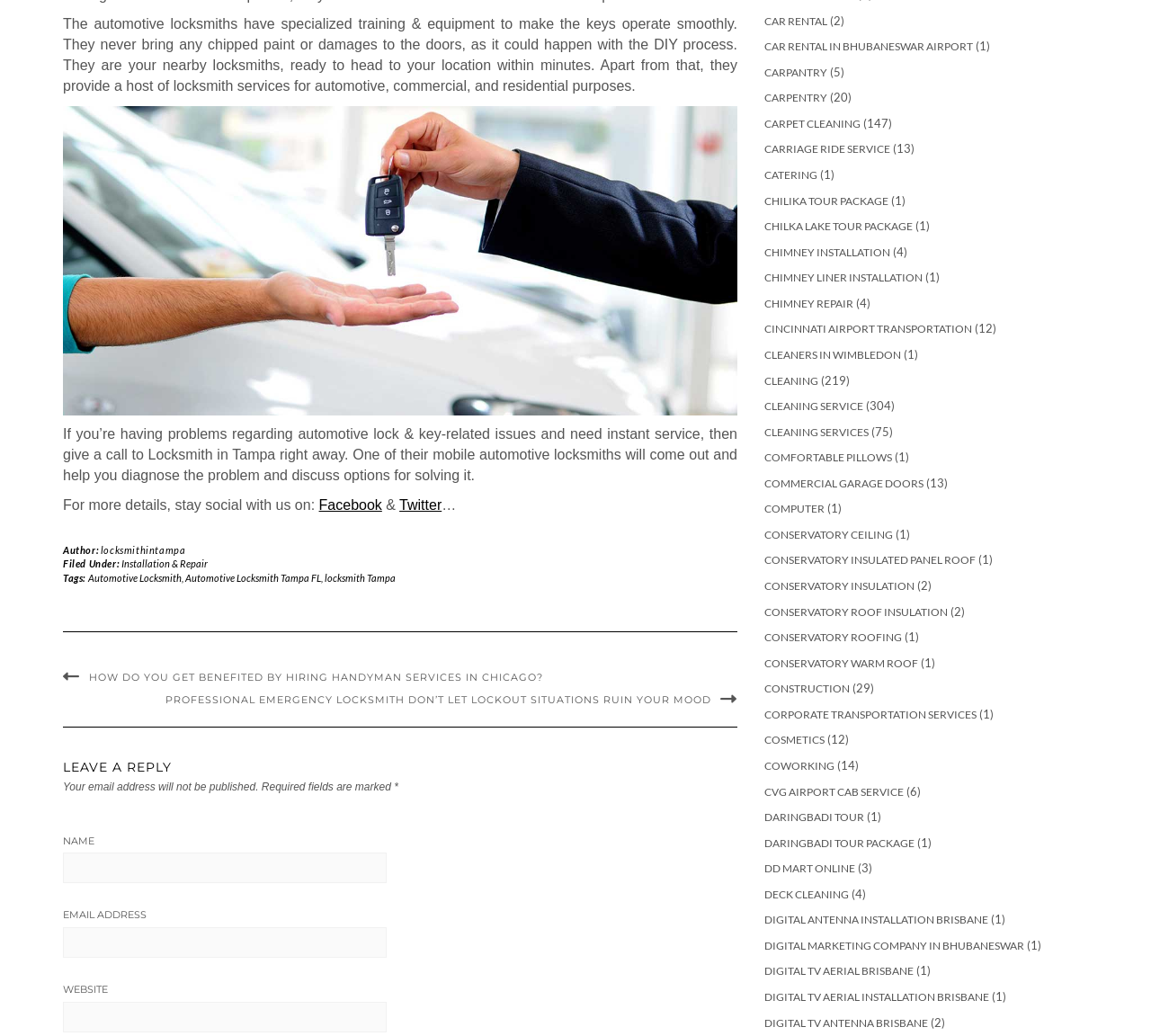Can you give a detailed response to the following question using the information from the image? What is the location of the locksmith service?

The text 'Locksmith in Tampa' suggests that the locksmith service is located in Tampa.